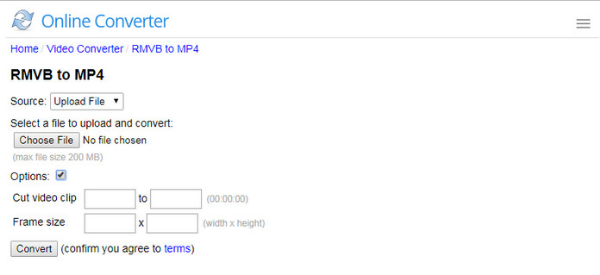Give an in-depth summary of the scene depicted in the image.

The image displays the interface of an online converter designed for converting RMVB files to MP4 format. The top section prominently features the title "RMVB to MP4," indicating the conversion function available on the page. Below this title, users are prompted to select the source of the file by clicking on the "Upload File" option, which suggests that files can be uploaded directly or sourced from a URL.

Users are guided to choose a file for conversion, with a maximum file size limitation of 200 MB noted beneath the "Choose File" button, which is currently showing "No file chosen." Additionally, options for further customization are available. Users can specify the sections of the video they wish to cut by entering the start and end times in designated fields, as well as adjust the frame size by entering width and height dimensions.

The conversion process is initiated by clicking the "Convert" button, which includes a note reminding users to confirm their agreement to the site’s terms before proceeding. This interface effectively facilitates the conversion of RMVB files to MP4, with user-friendly options that enhance the overall experience.